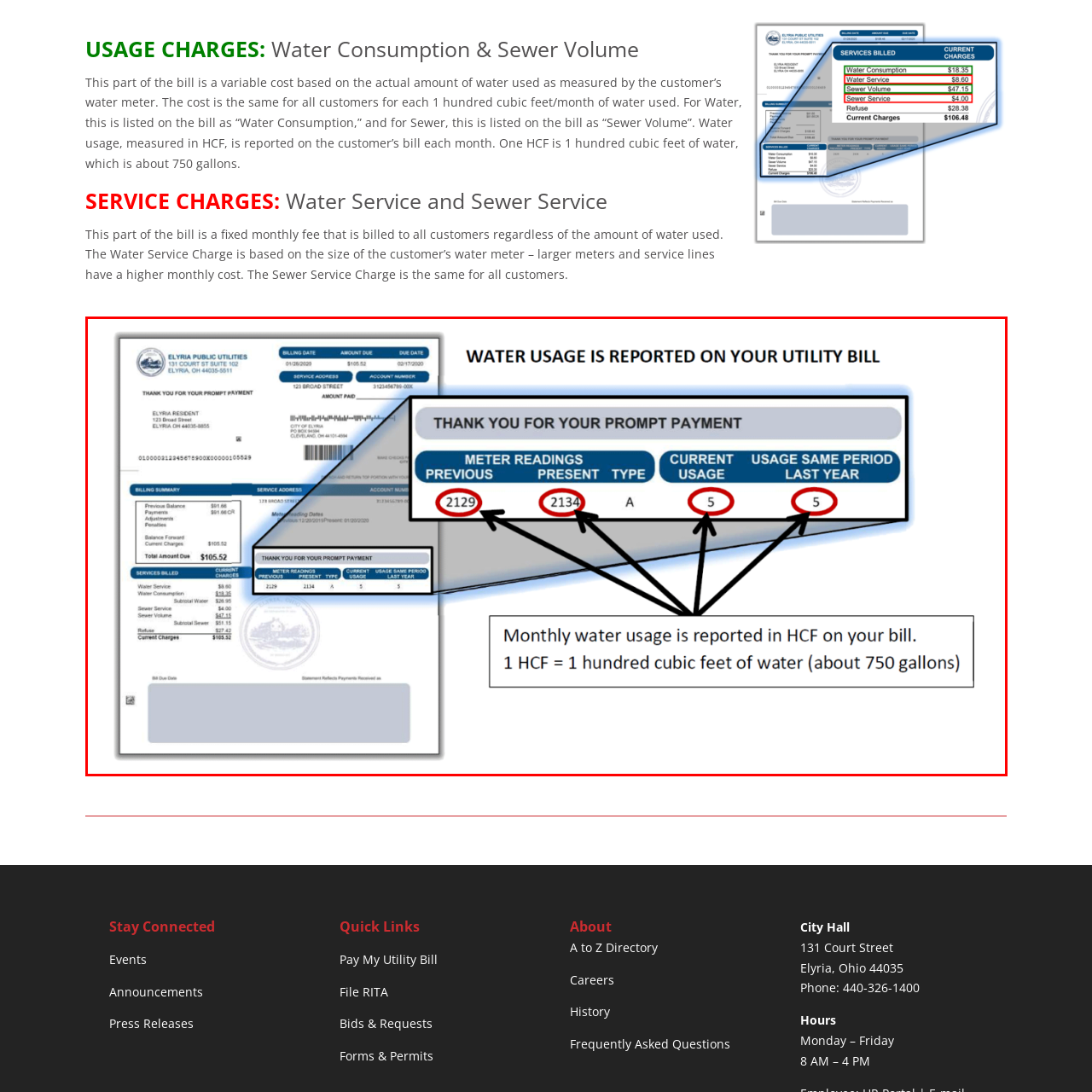Craft a detailed and vivid caption for the image that is highlighted by the red frame.

The image displays an excerpt of a utility bill from Elyria Public Utilities, illustrating how water usage is reported. Prominently featured is a section titled "THANK YOU FOR YOUR PROMPT PAYMENT," along with information regarding meter readings. The previous meter reading (2129) and the current reading (2134) are highlighted, indicating a usage of 5 hundred cubic feet (HCF) for the current billing period. Additionally, it notes that the same amount of water was used during the comparable period last year. A brief explanation clarifies that 1 HCF is equivalent to 100 cubic feet of water, roughly translating to 750 gallons. This visual representation serves to clarify the billing process and water consumption measurement methods for customers.